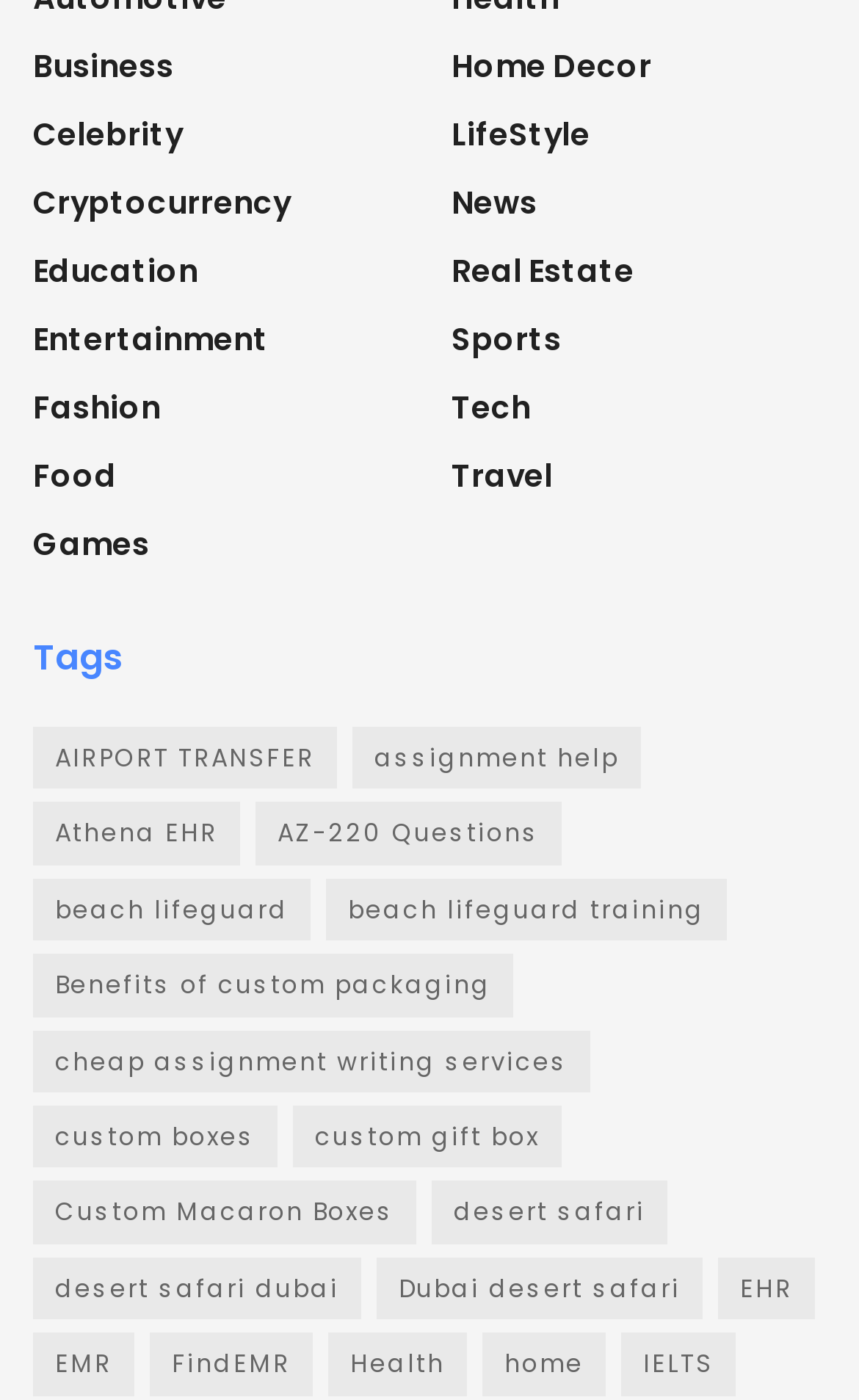Provide a brief response in the form of a single word or phrase:
What is the topic of the link 'Custom Macaron Boxes'?

custom boxes